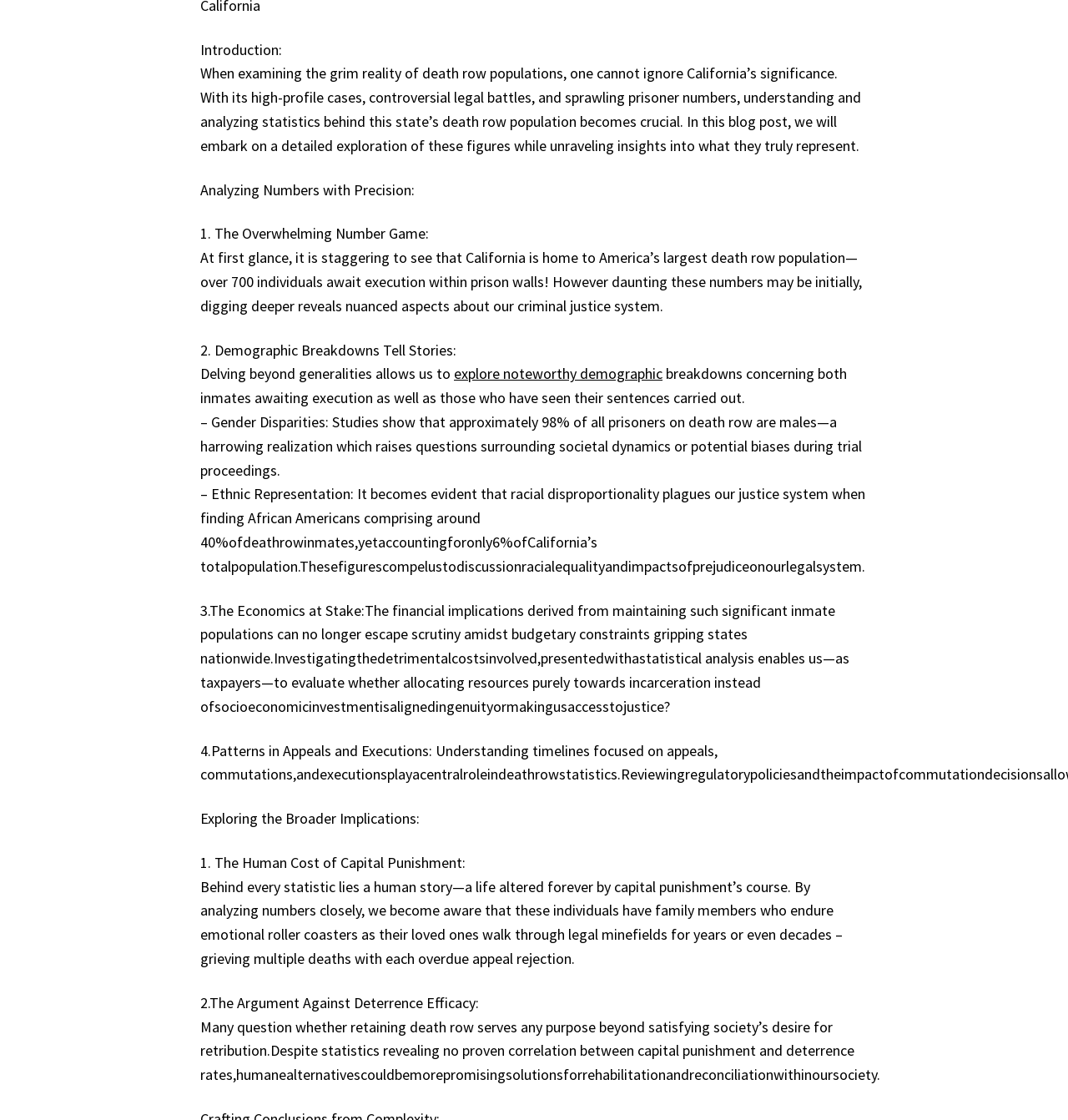How many main sections are available in the menu?
Based on the image, answer the question with a single word or brief phrase.

3